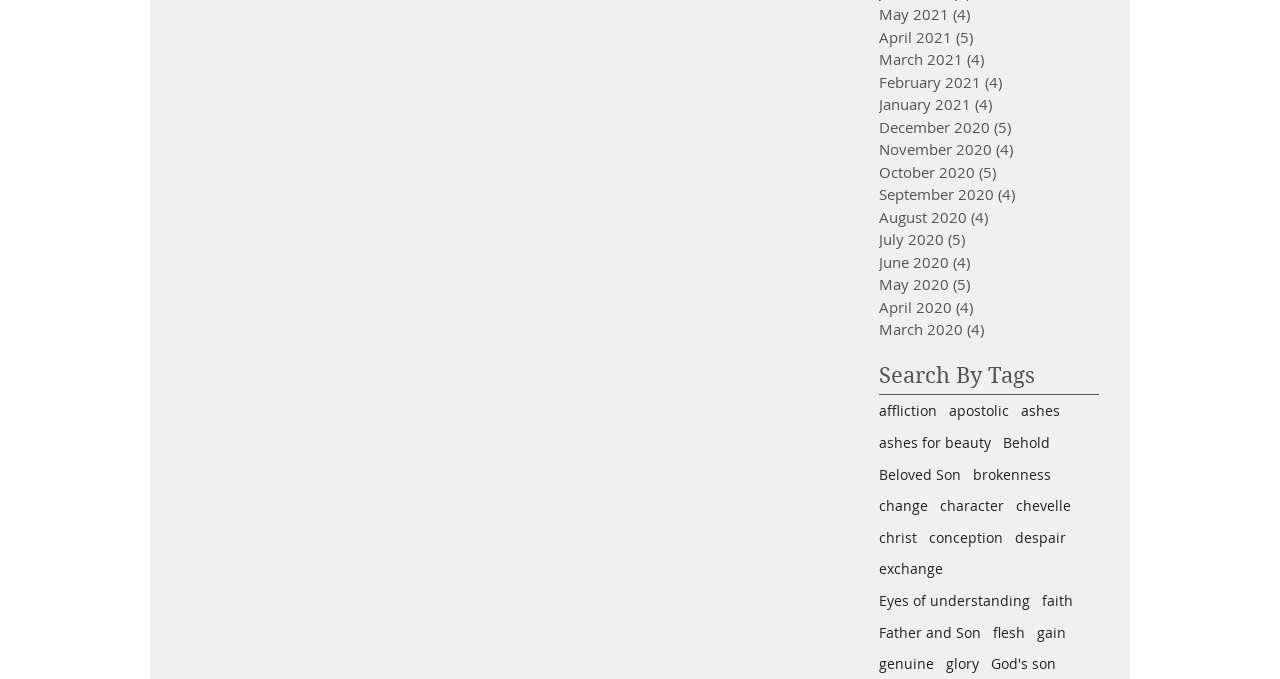What is the tag that appears immediately after 'ashes'? Analyze the screenshot and reply with just one word or a short phrase.

ashes for beauty